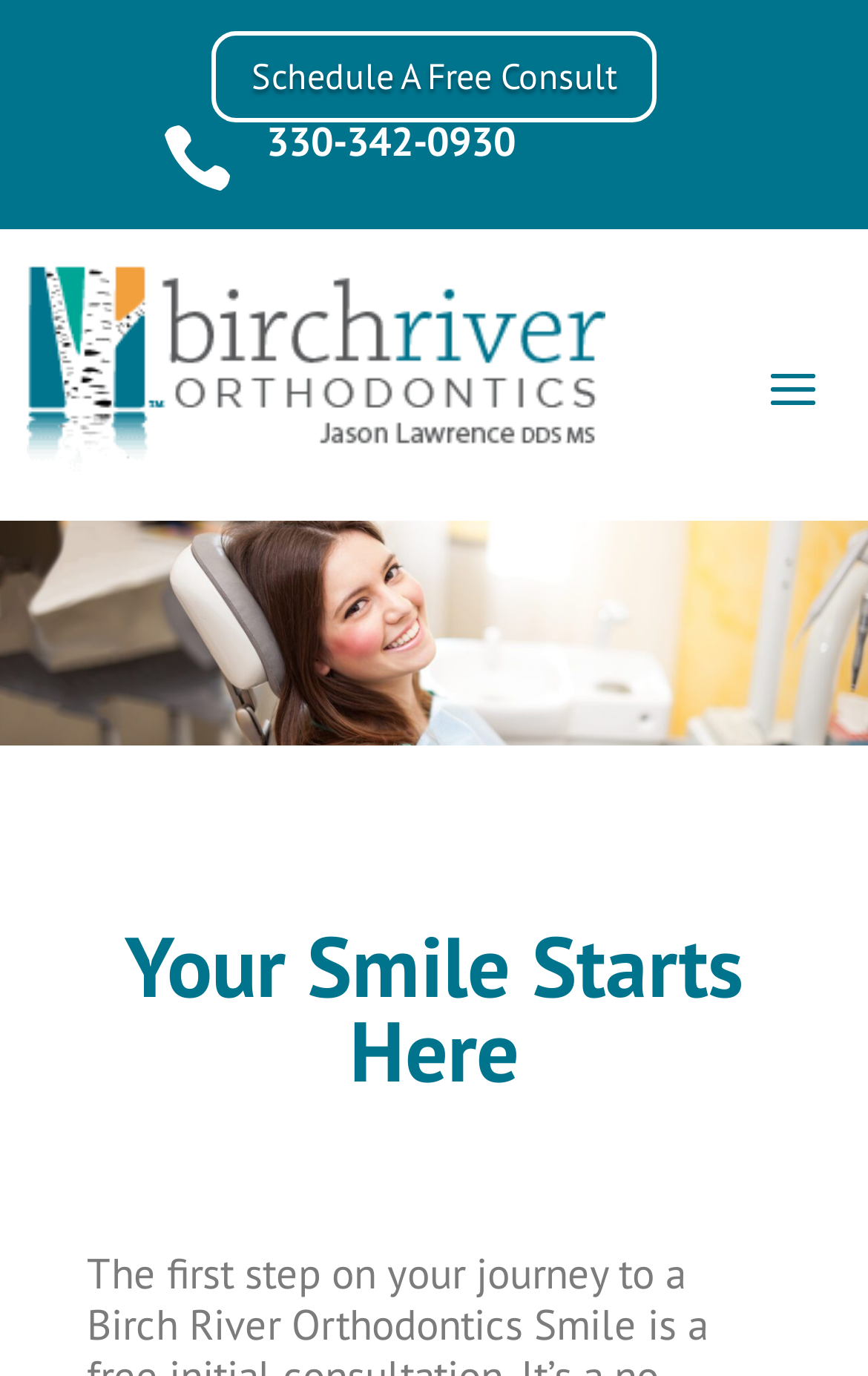Locate the bounding box coordinates for the element described below: "330-342-0930". The coordinates must be four float values between 0 and 1, formatted as [left, top, right, bottom].

[0.307, 0.084, 0.594, 0.121]